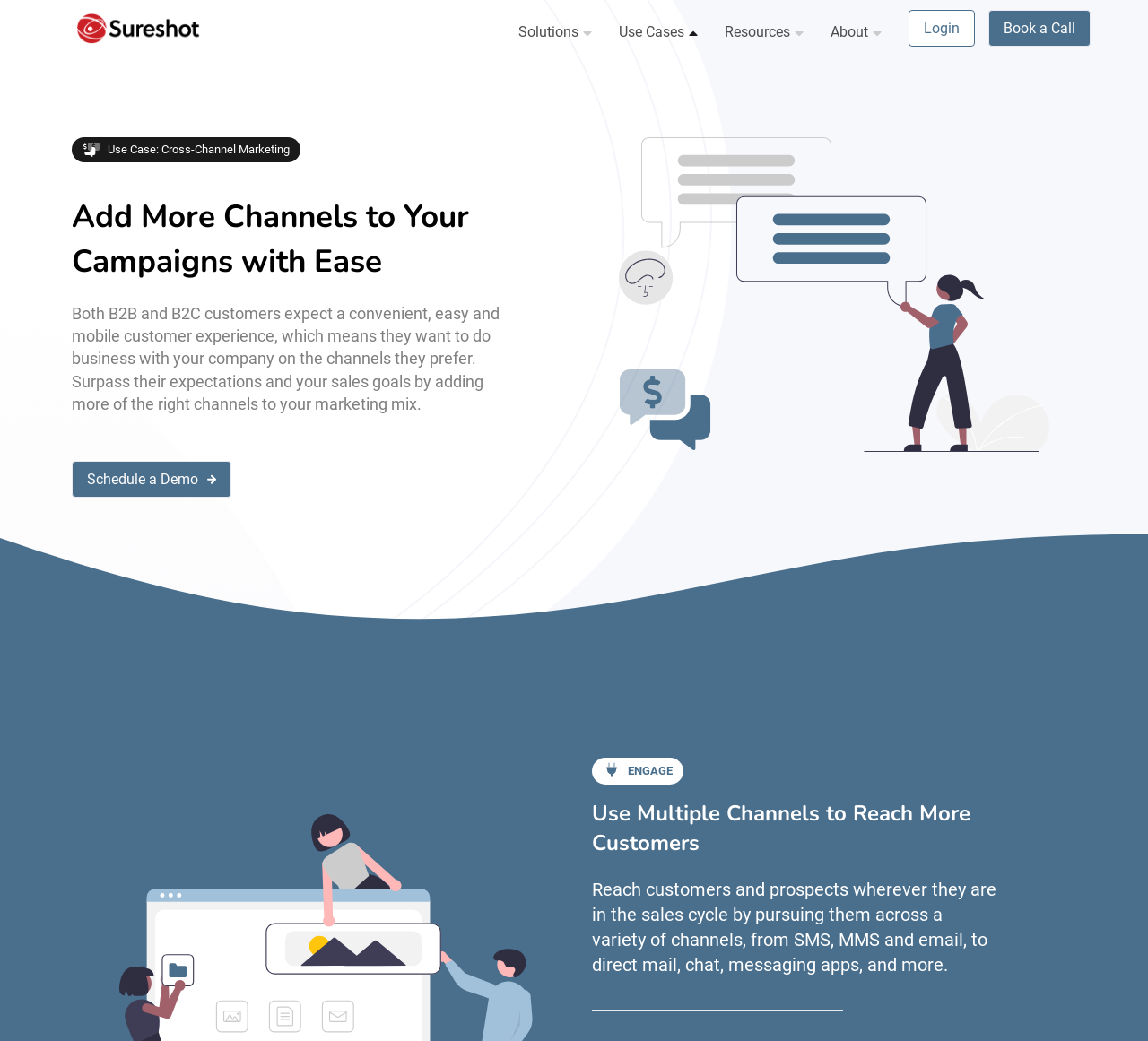Explain the webpage in detail, including its primary components.

The webpage is about Sureshot Martech Tools for Cross Channel Marketing, with a focus on achieving company goals. At the top left, there is a link to "Sureshot" accompanied by an image of the same name. 

Below this, there is a navigation menu labeled "Header Menu" that spans across the top of the page, containing links to "Solutions", "Use Cases", "Resources", "About", "Login", and "Book a Call". The "Book a Call" link has an image of a cross-channel icon next to it.

Underneath the navigation menu, there is a section with a heading "Add More Channels to Your Campaigns with Ease". This section contains a paragraph of text explaining the importance of providing customers with a convenient and easy experience across multiple channels. 

To the right of this text, there is a large image labeled "cross channel hero art". Below the image, there is a link to "Schedule a Demo" with a small right arrow icon. 

Further down, there is an image of a data icon and a heading "Use Multiple Channels to Reach More Customers". This section contains a paragraph of text describing the benefits of using multiple channels to reach customers and prospects.